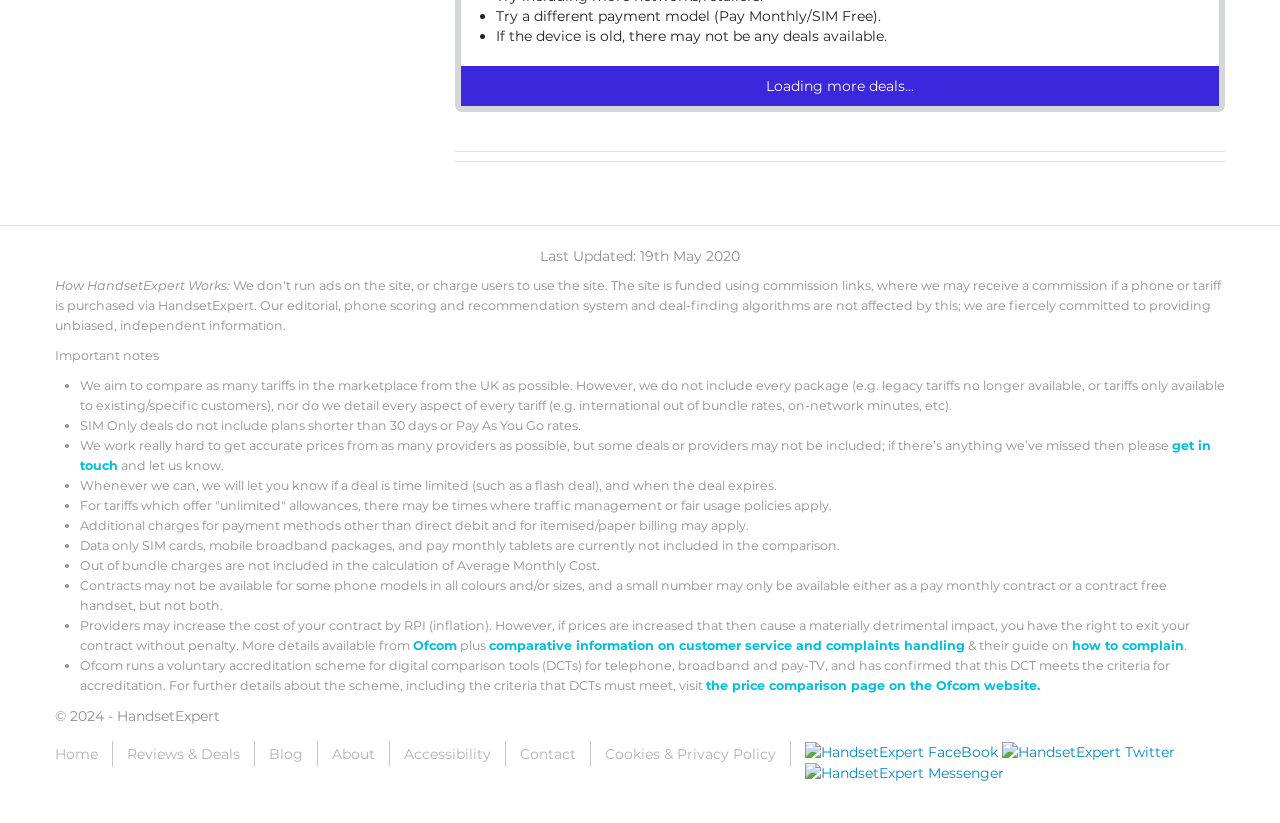Find the bounding box coordinates for the HTML element described in this sentence: "About". Provide the coordinates as four float numbers between 0 and 1, in the format [left, top, right, bottom].

[0.259, 0.905, 0.293, 0.927]